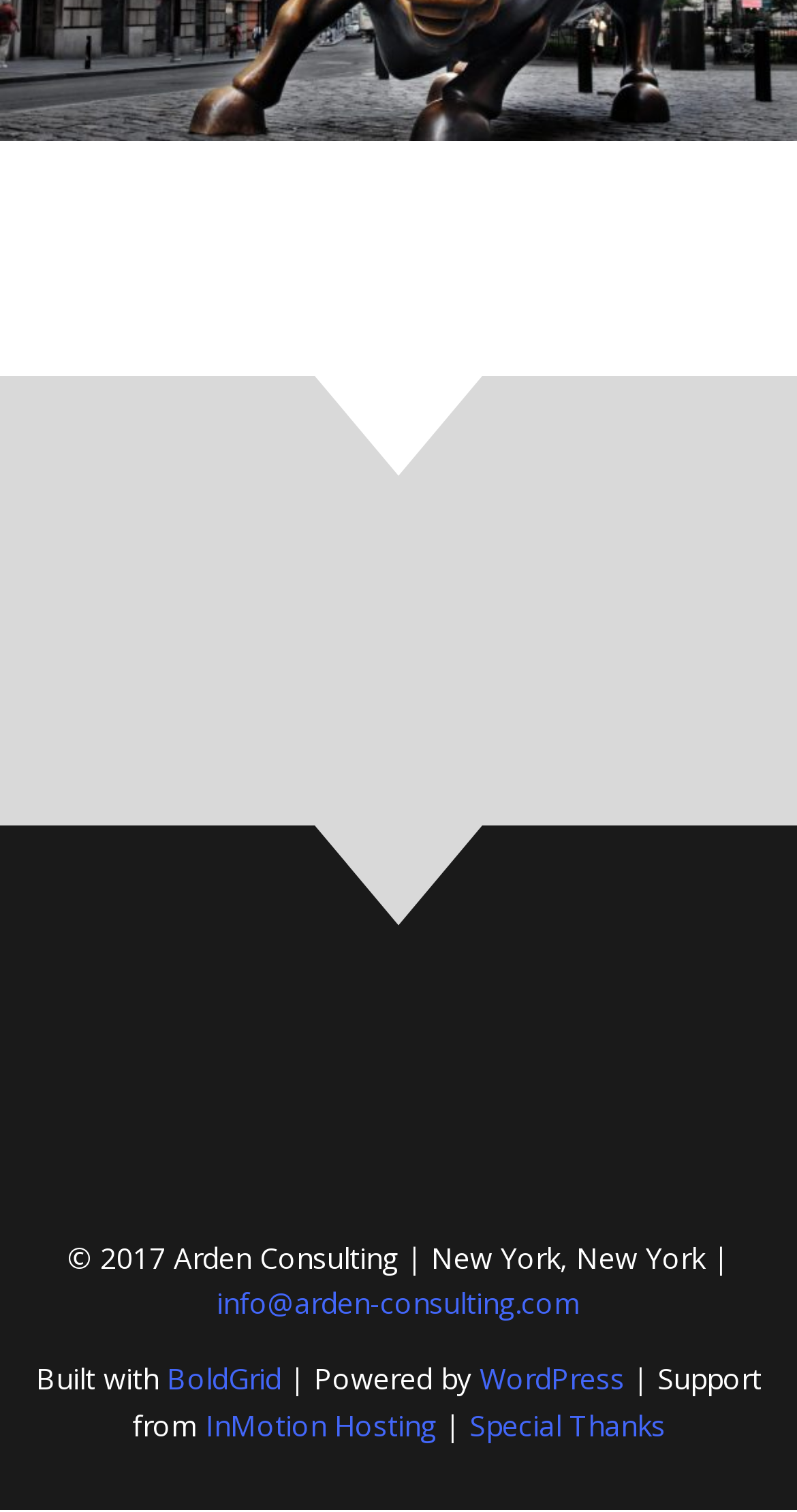Identify the bounding box coordinates for the UI element described as follows: "WordPress". Ensure the coordinates are four float numbers between 0 and 1, formatted as [left, top, right, bottom].

[0.601, 0.899, 0.783, 0.925]